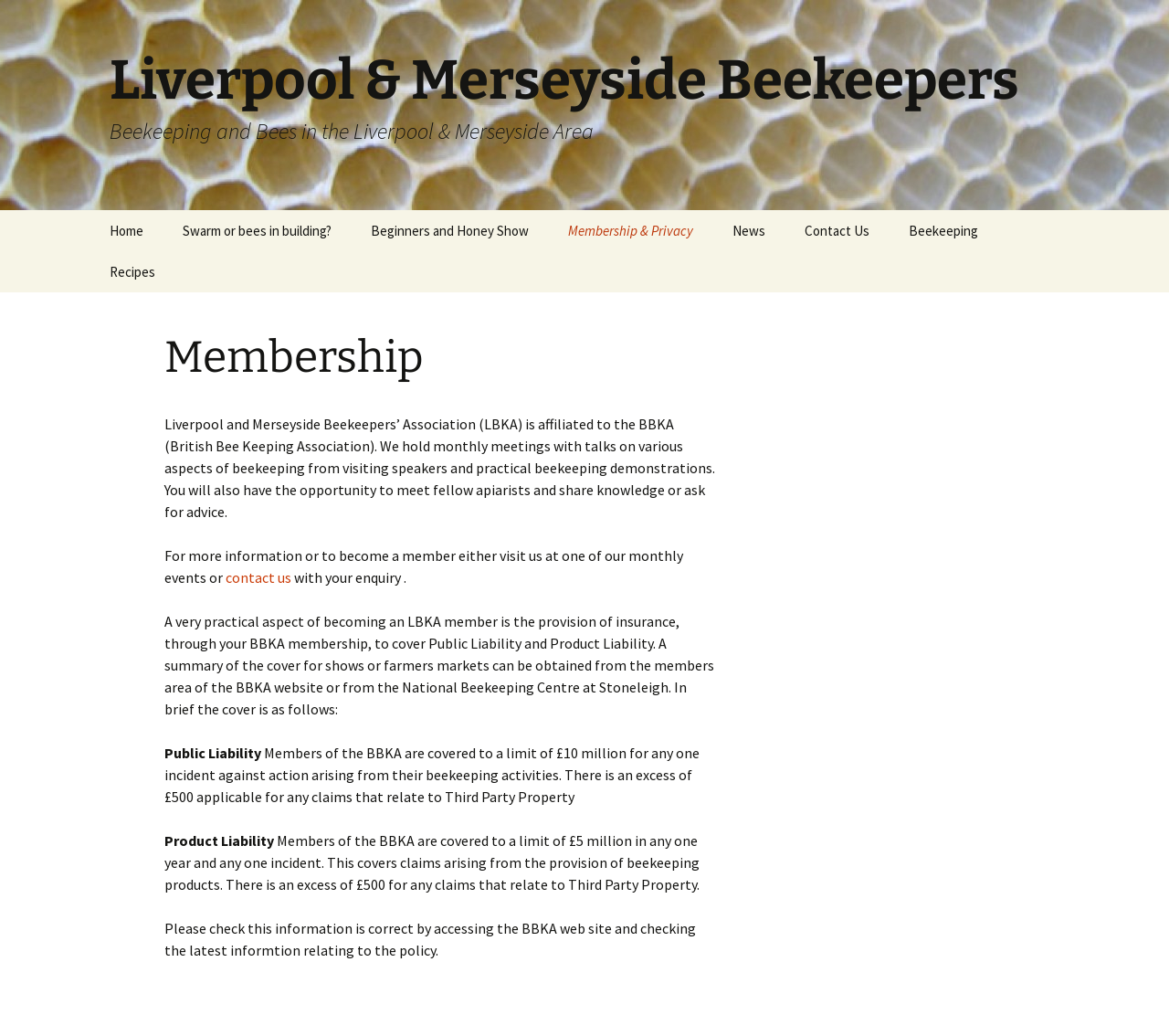Give a detailed overview of the webpage's appearance and contents.

The webpage is about the membership of Liverpool & Merseyside Beekeepers, an association affiliated with the British Bee Keeping Association (BBKA). At the top, there is a heading with the organization's name and a brief description of its focus on beekeeping in the Liverpool and Merseyside area. 

Below the heading, there are several links, including "Home", "Swarm or bees in building?", "Beginners and Honey Show", and others, which are arranged horizontally across the page. These links are followed by more specific links related to beekeeping, such as "The Beekeeping year", "LBKA members’ library", and "Syrup and fondant recipes".

On the right side of the page, there is a search bar with a label "Search for:". Below the search bar, there is a section with a heading "Membership" that provides information about the benefits of becoming a member of the Liverpool & Merseyside Beekeepers. The text explains that the association holds monthly meetings with talks and practical demonstrations, and that members can meet fellow apiarists and share knowledge. 

The membership section also mentions that members are covered by insurance through their BBKA membership, which includes Public Liability and Product Liability coverage. The text provides a detailed summary of the insurance coverage, including the limits and excesses for different types of claims. 

Throughout the page, there are no images, but there are many links and sections of text that provide information about the organization and its activities.